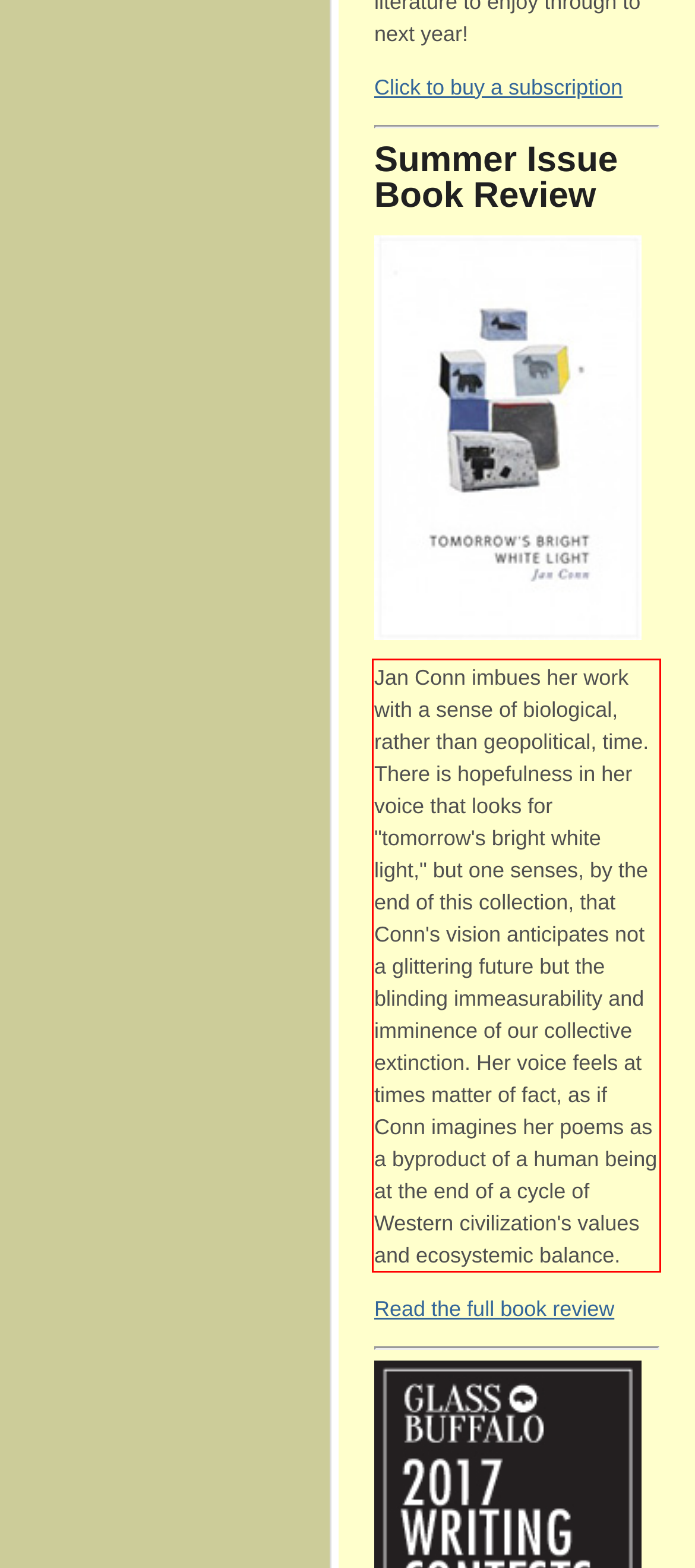Observe the screenshot of the webpage that includes a red rectangle bounding box. Conduct OCR on the content inside this red bounding box and generate the text.

Jan Conn imbues her work with a sense of biological, rather than geopolitical, time. There is hopefulness in her voice that looks for "tomorrow's bright white light," but one senses, by the end of this collection, that Conn's vision anticipates not a glittering future but the blinding immeasurability and imminence of our collective extinction. Her voice feels at times matter of fact, as if Conn imagines her poems as a byproduct of a human being at the end of a cycle of Western civilization's values and ecosystemic balance.